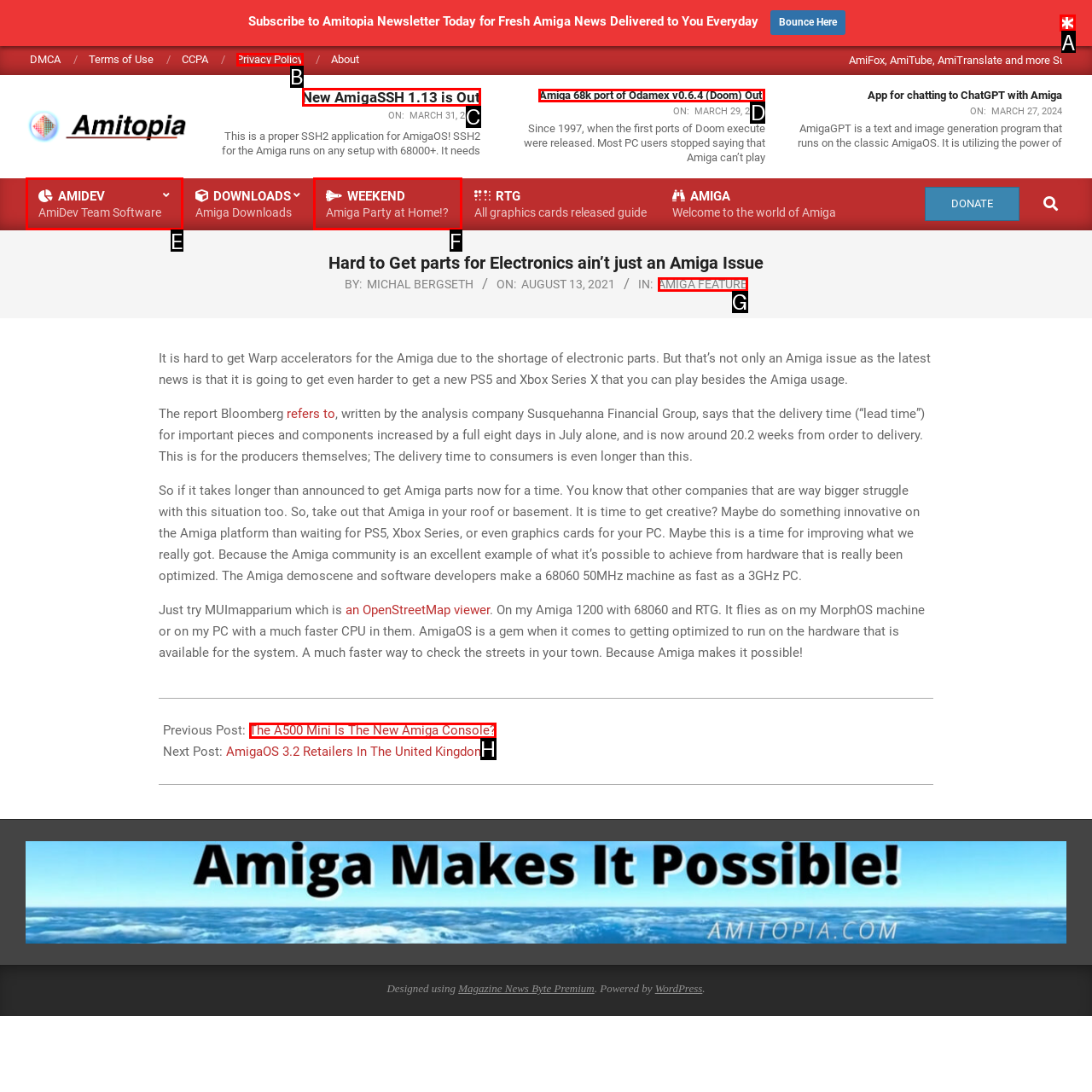Tell me which one HTML element you should click to complete the following task: Click on Share on twitter
Answer with the option's letter from the given choices directly.

None